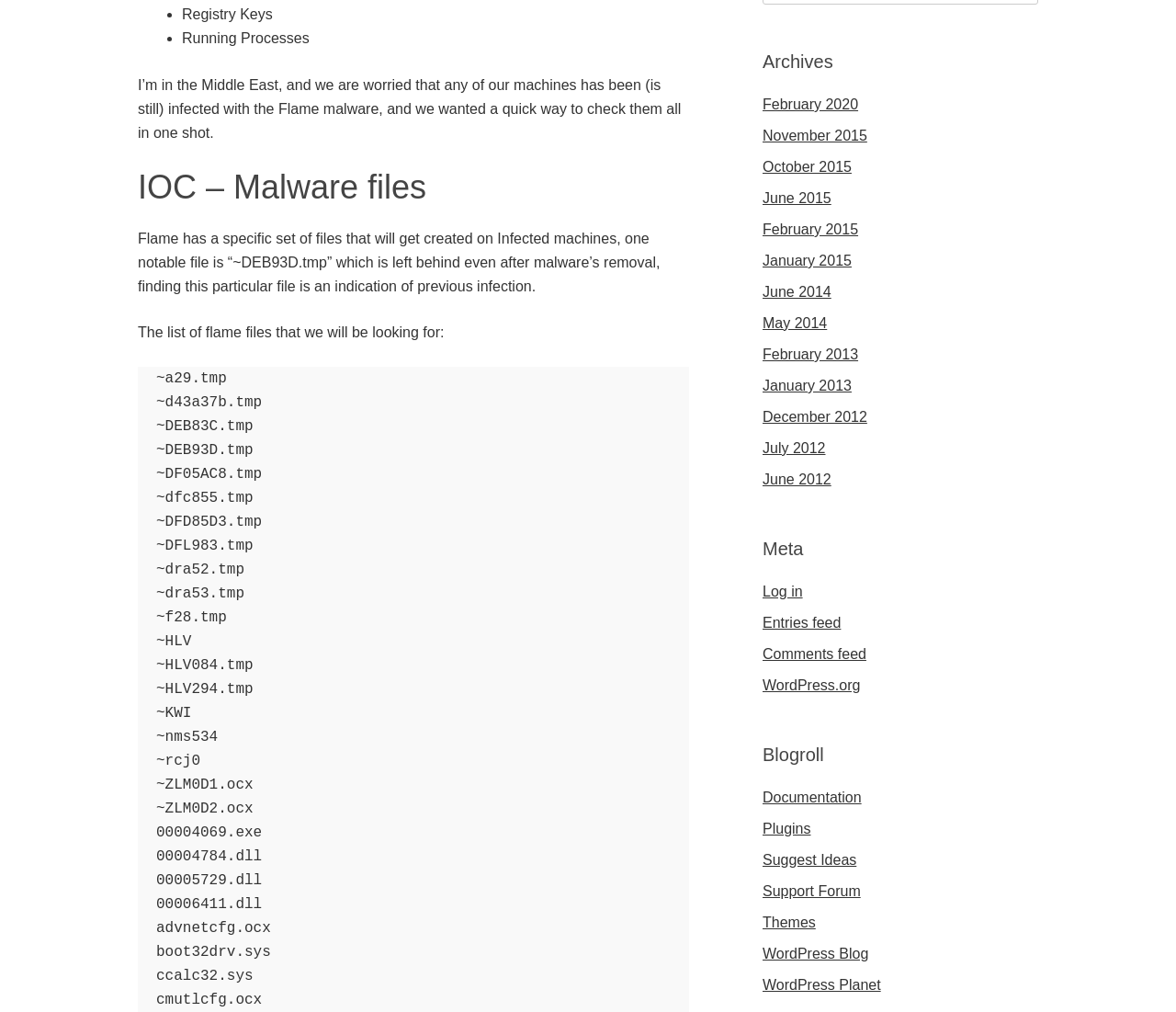Find and indicate the bounding box coordinates of the region you should select to follow the given instruction: "View 'IOC – Malware files'".

[0.117, 0.165, 0.586, 0.204]